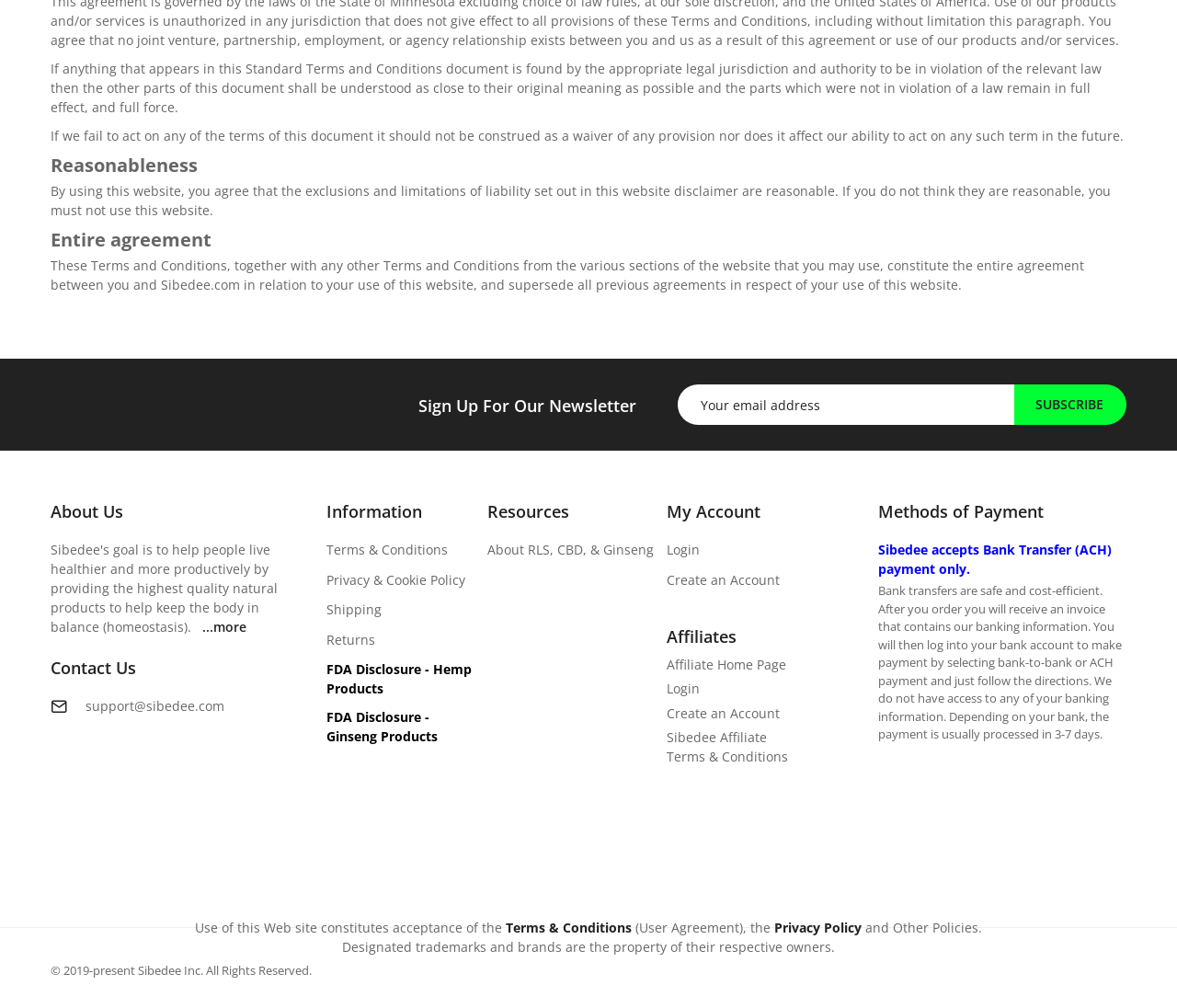What is the recommended payment method?
Examine the image and provide an in-depth answer to the question.

The website explicitly states that it accepts Bank Transfer (ACH) payment only, and provides instructions on how to make a payment using this method.